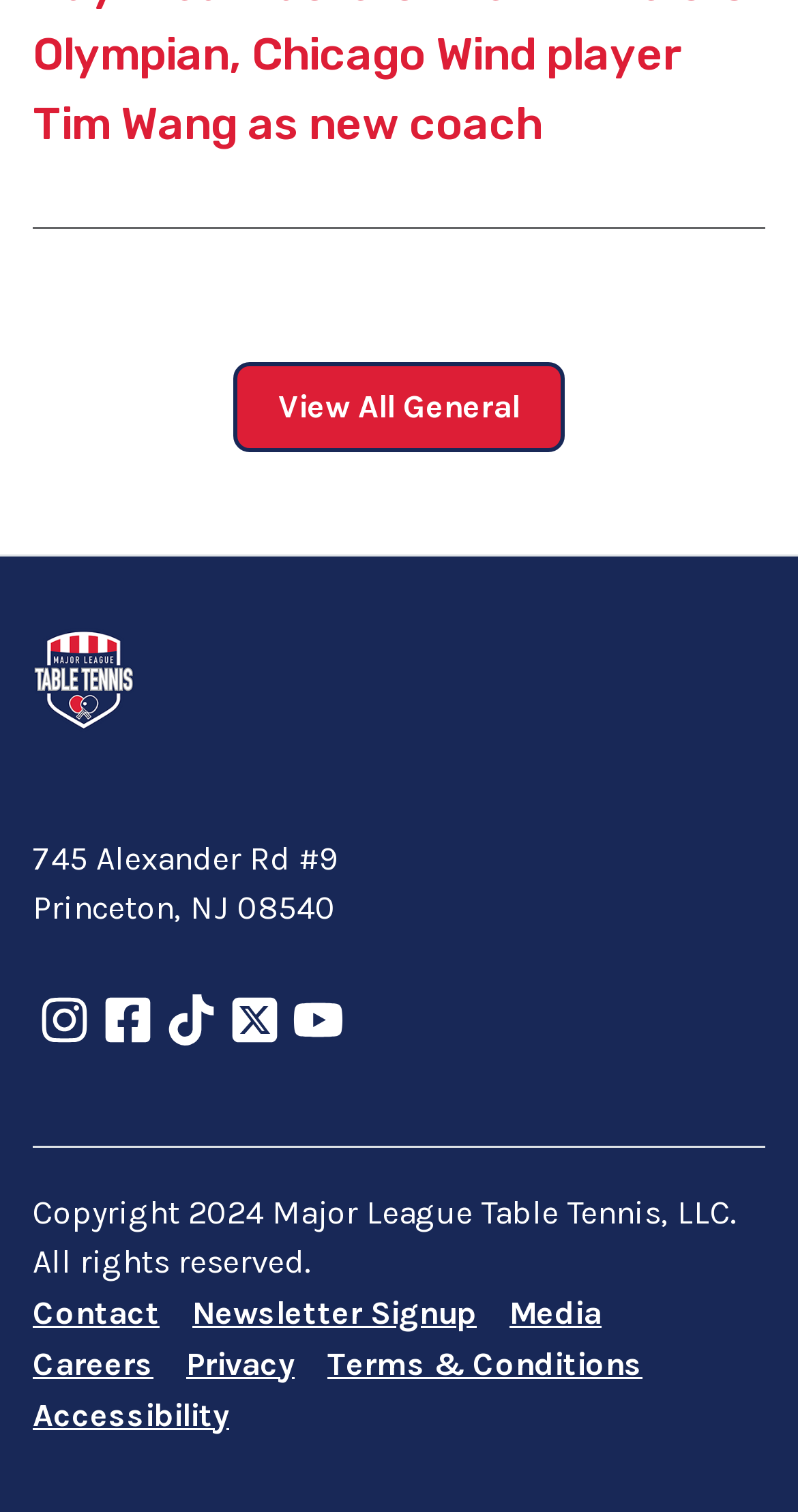Show me the bounding box coordinates of the clickable region to achieve the task as per the instruction: "Contact us".

[0.041, 0.855, 0.2, 0.88]